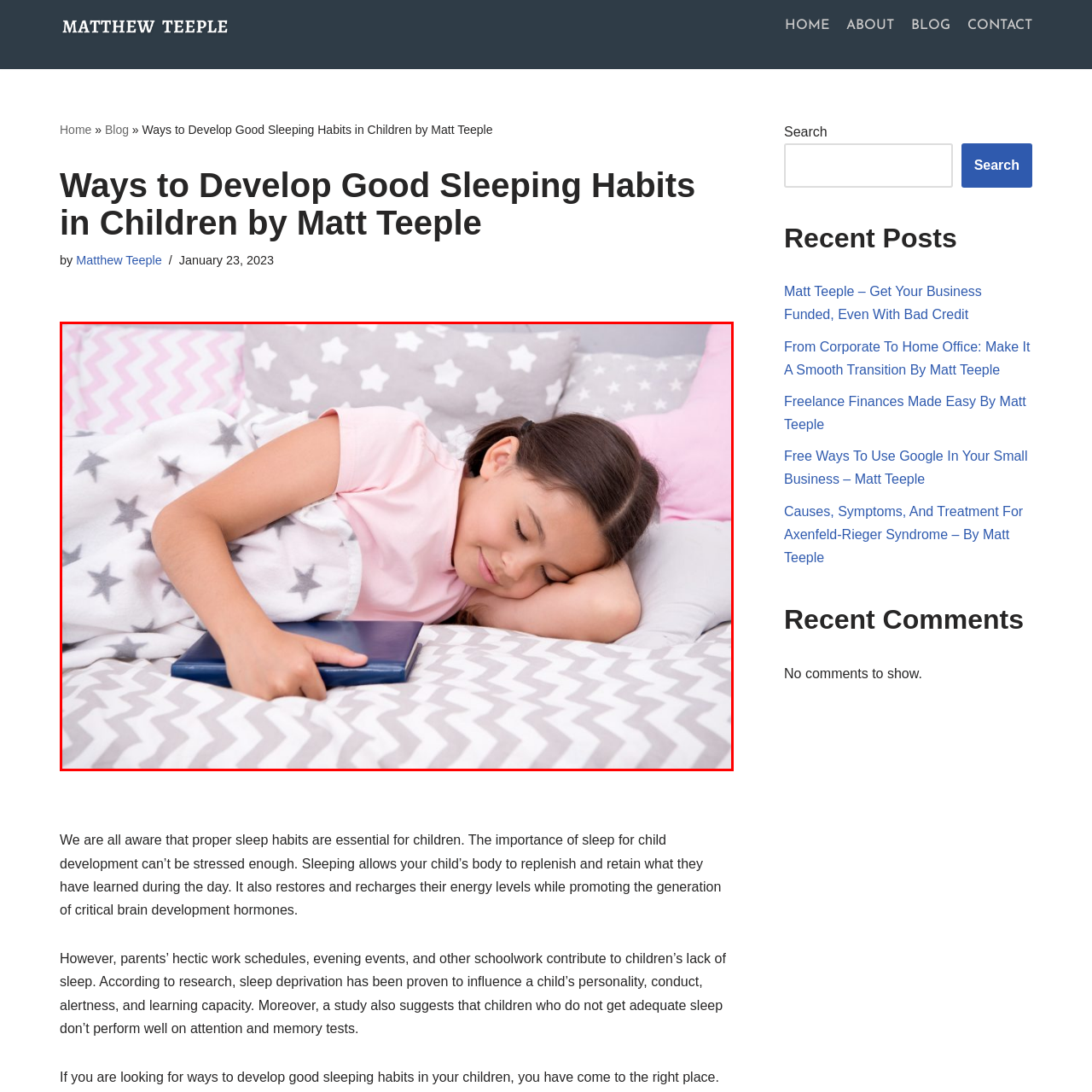Elaborate on the details of the image that is highlighted by the red boundary.

In a cozy setting adorned with various patterned pillows, a young girl peacefully sleeps on a comfortable bed. She is nestled under a blanket, revealing a gentle smile that suggests a tranquil dream. Clutching a blue book close to her, she embodies the essence of relaxation and comfort, emphasizing the importance of good sleep habits for children. The soft colors and inviting textures of the bedding create a serene atmosphere, highlighting the peacefulness that adequate rest brings to childhood development. This image complements the article "Ways to Develop Good Sleeping Habits in Children" by Matt Teeple, which explores the crucial role of sleep in a child's growth and well-being.